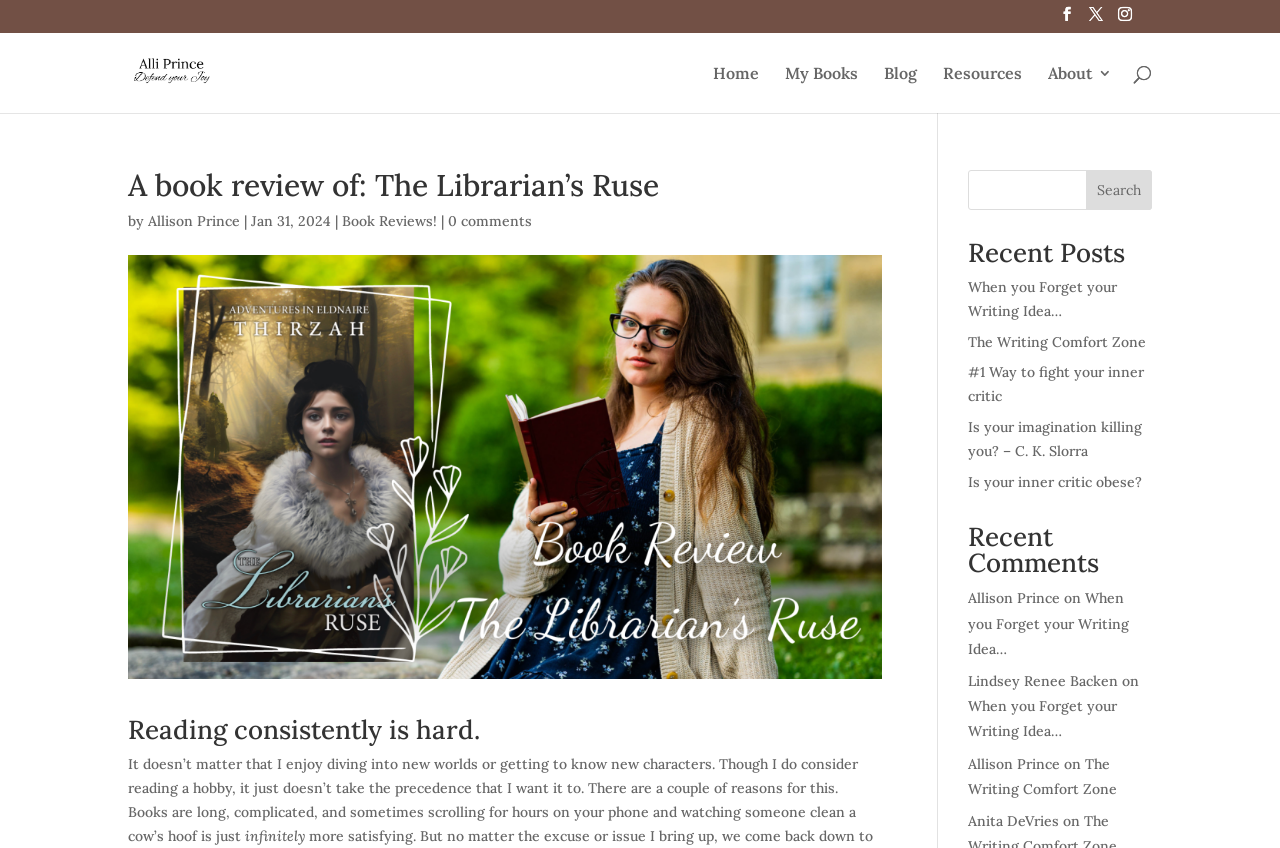Respond to the question below with a single word or phrase:
What is the purpose of the 'Join the newsletter!' section?

To subscribe to the newsletter